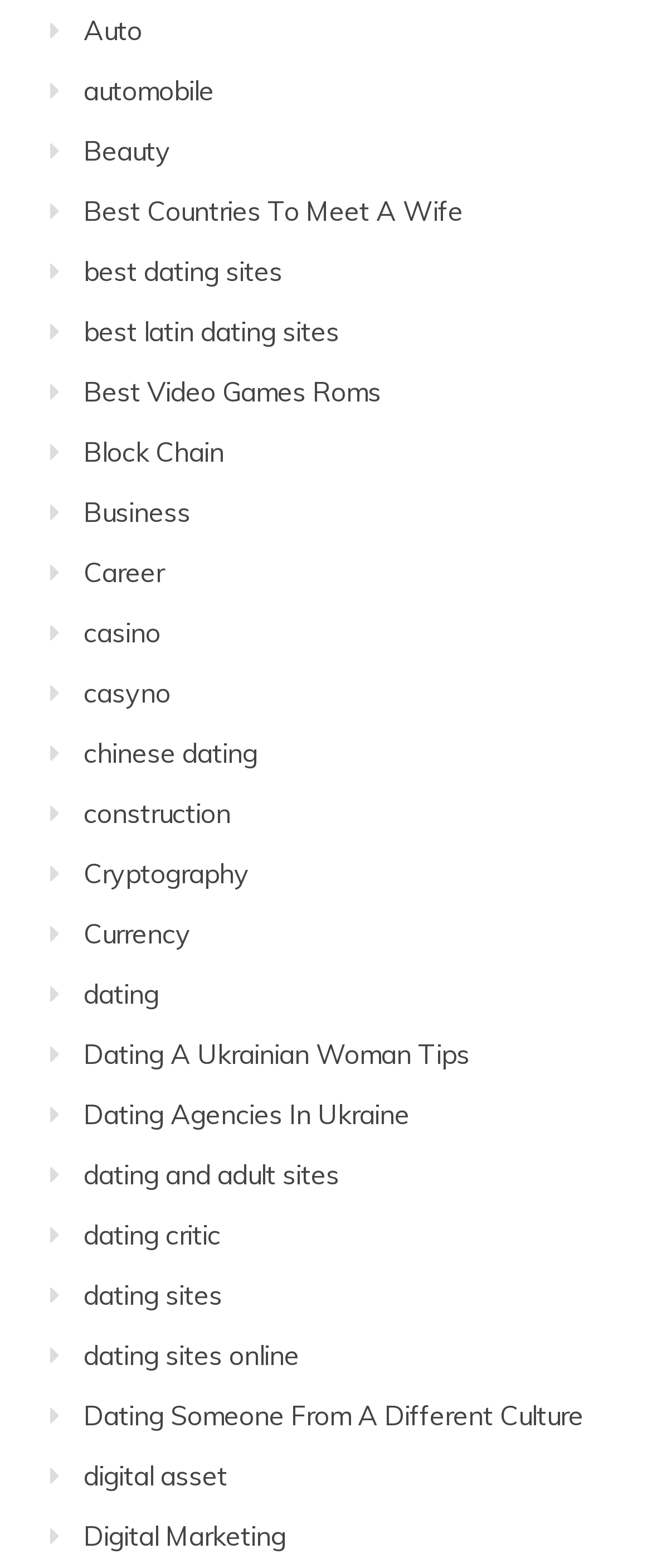Answer briefly with one word or phrase:
What is the longest link text on the webpage?

Dating Someone From A Different Culture